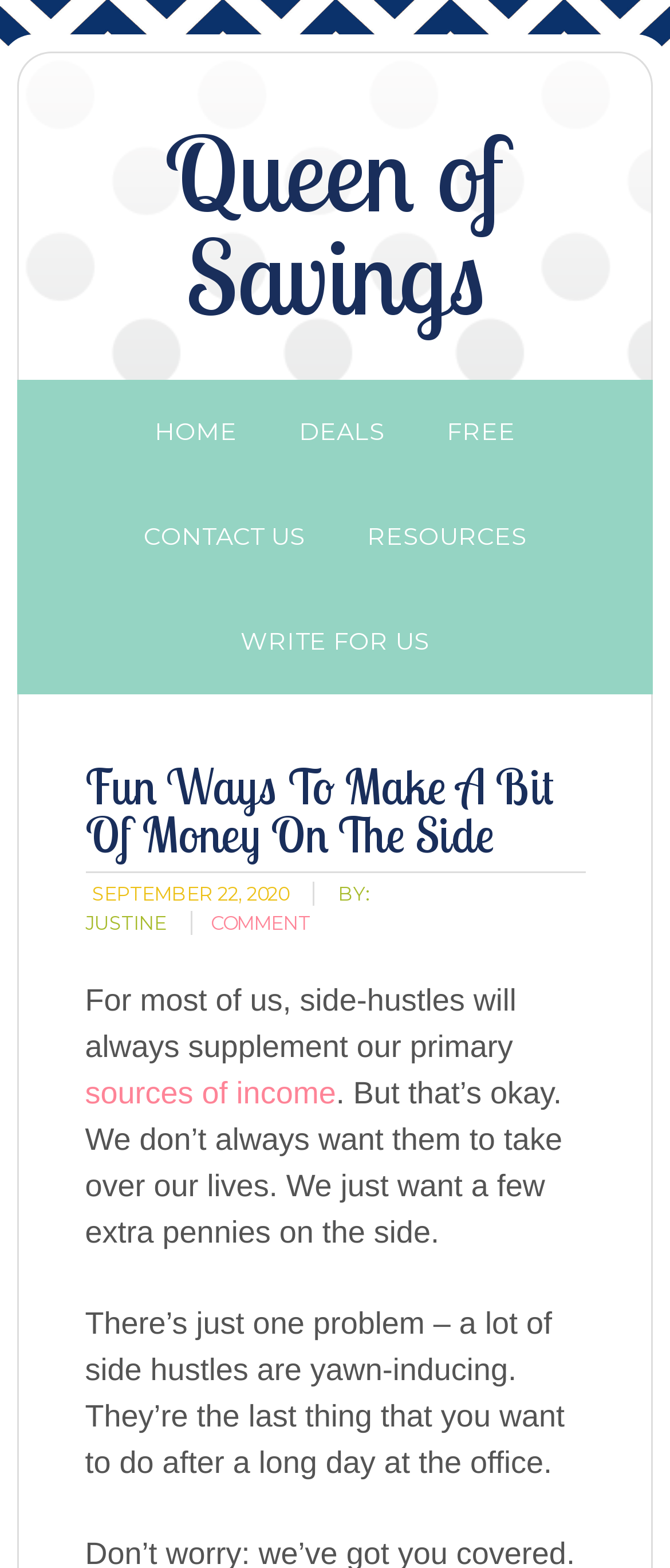Answer the following in one word or a short phrase: 
What is the date of the article?

SEPTEMBER 22, 2020